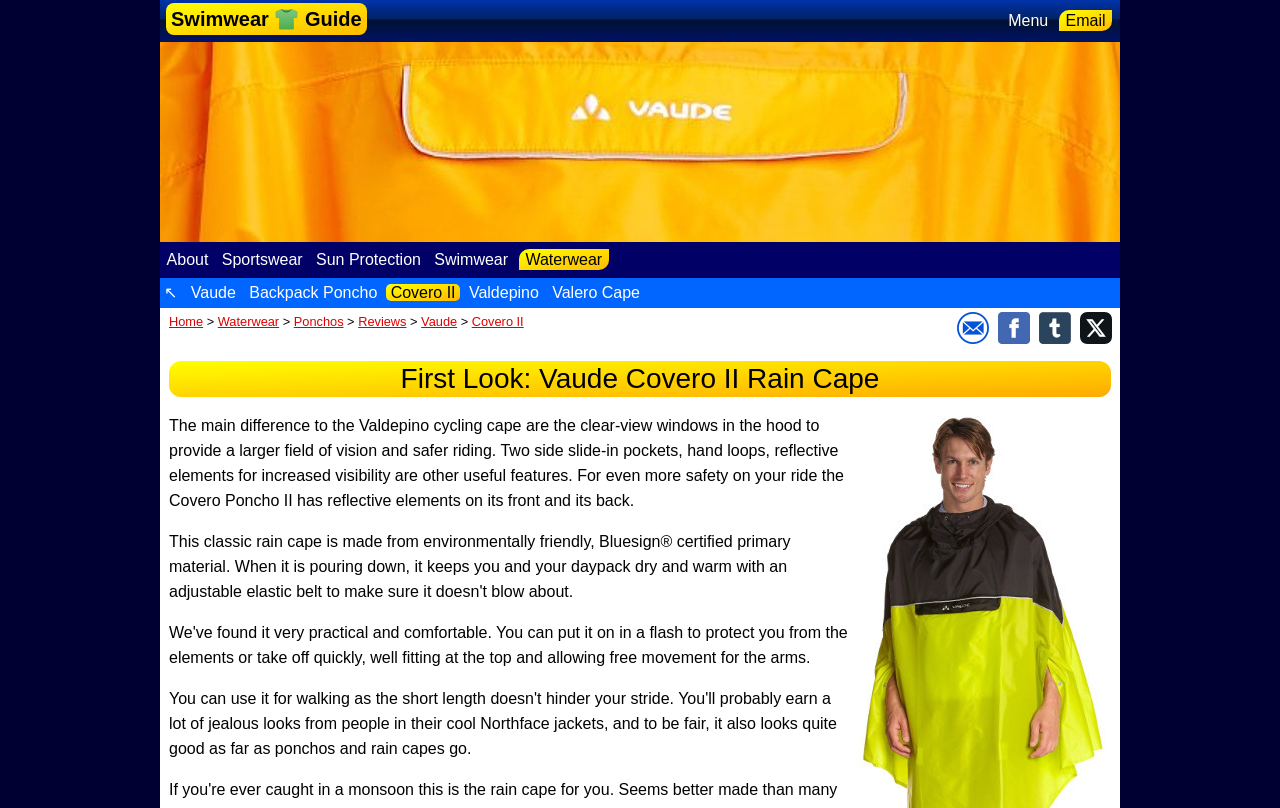Please specify the bounding box coordinates of the clickable region necessary for completing the following instruction: "Open the 'About' page". The coordinates must consist of four float numbers between 0 and 1, i.e., [left, top, right, bottom].

[0.127, 0.311, 0.166, 0.332]